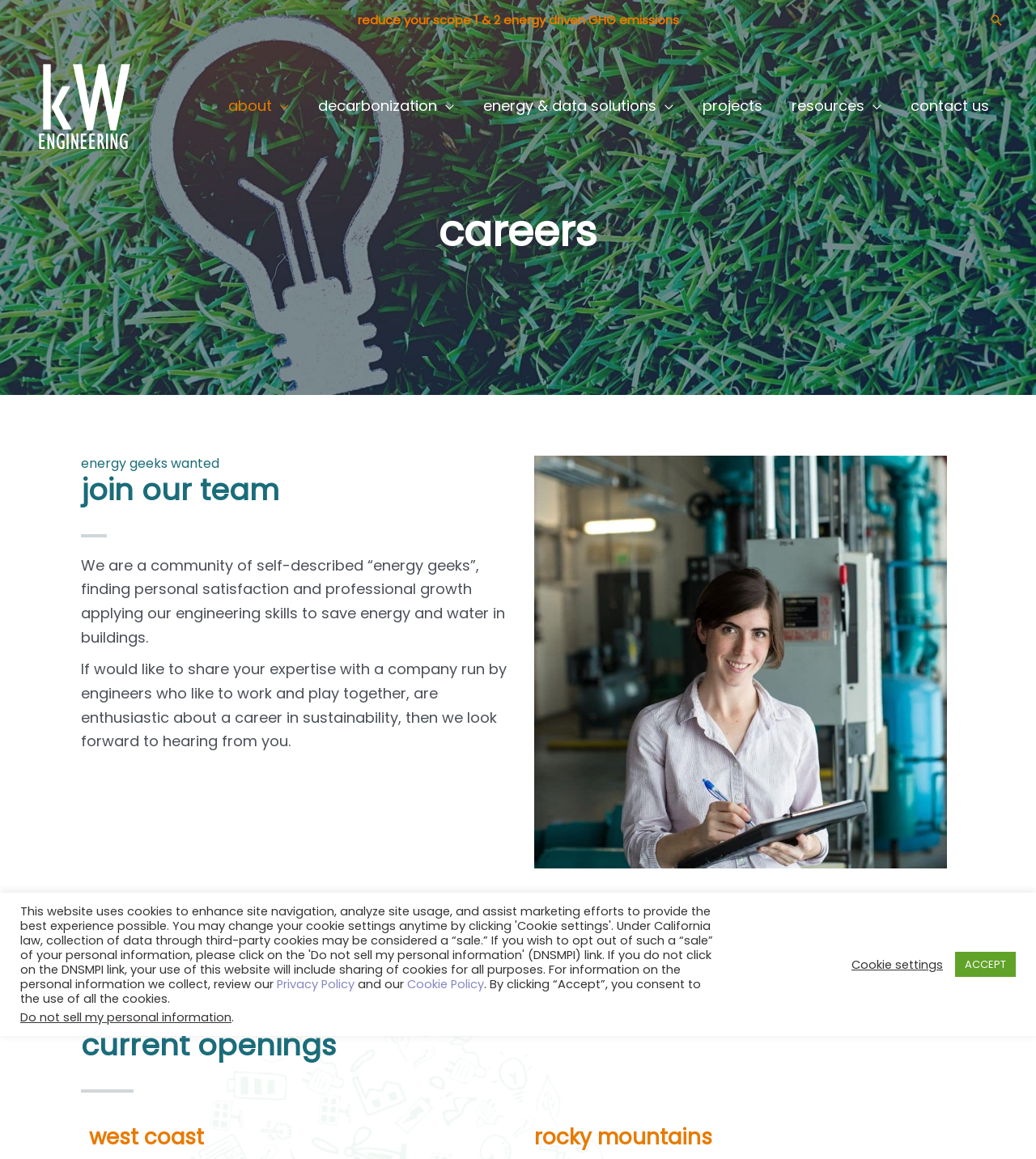Please locate the bounding box coordinates of the region I need to click to follow this instruction: "Click the link to reduce scope 1 & 2 energy driven GHG emissions".

[0.345, 0.01, 0.655, 0.025]